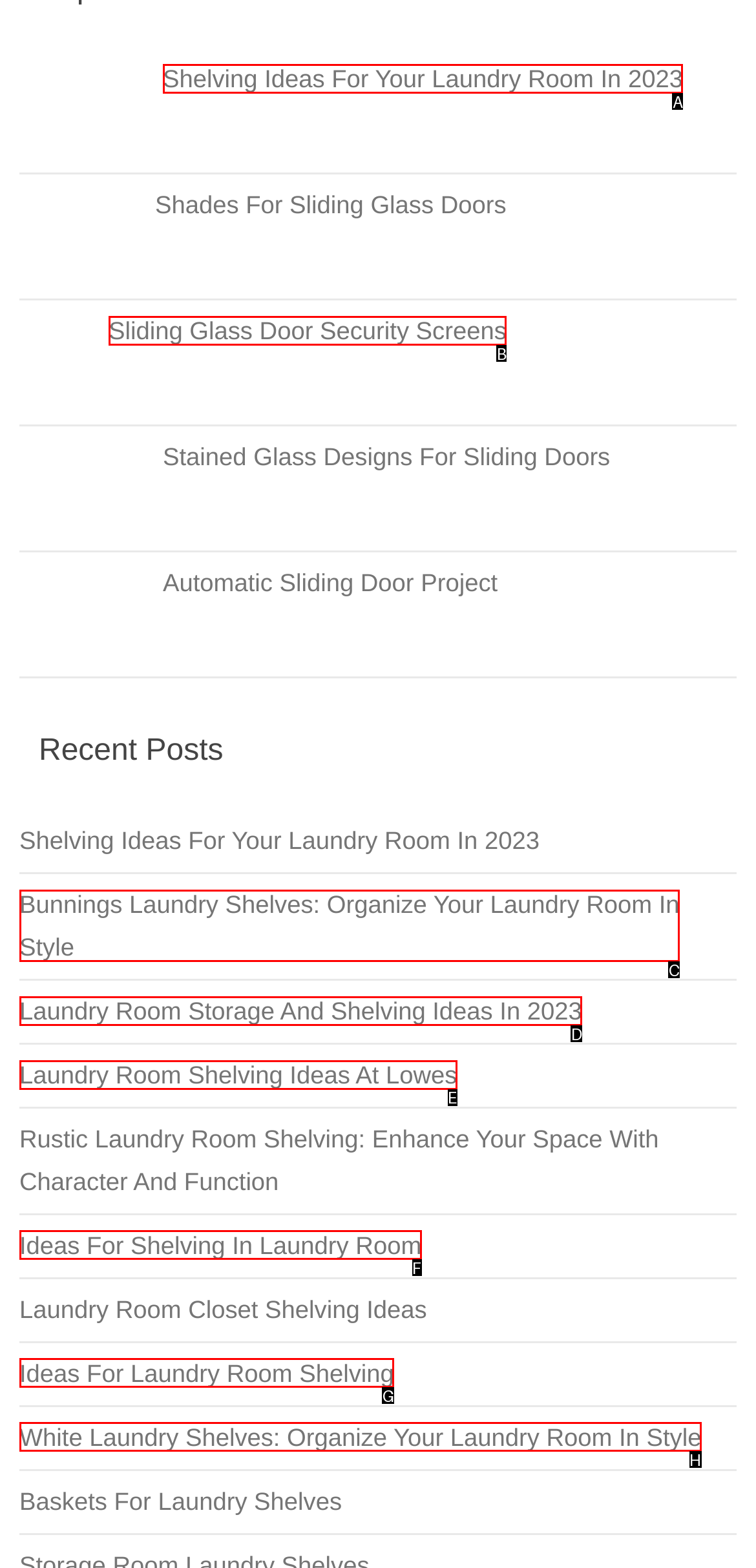Match the description: Ideas For Laundry Room Shelving to the appropriate HTML element. Respond with the letter of your selected option.

G